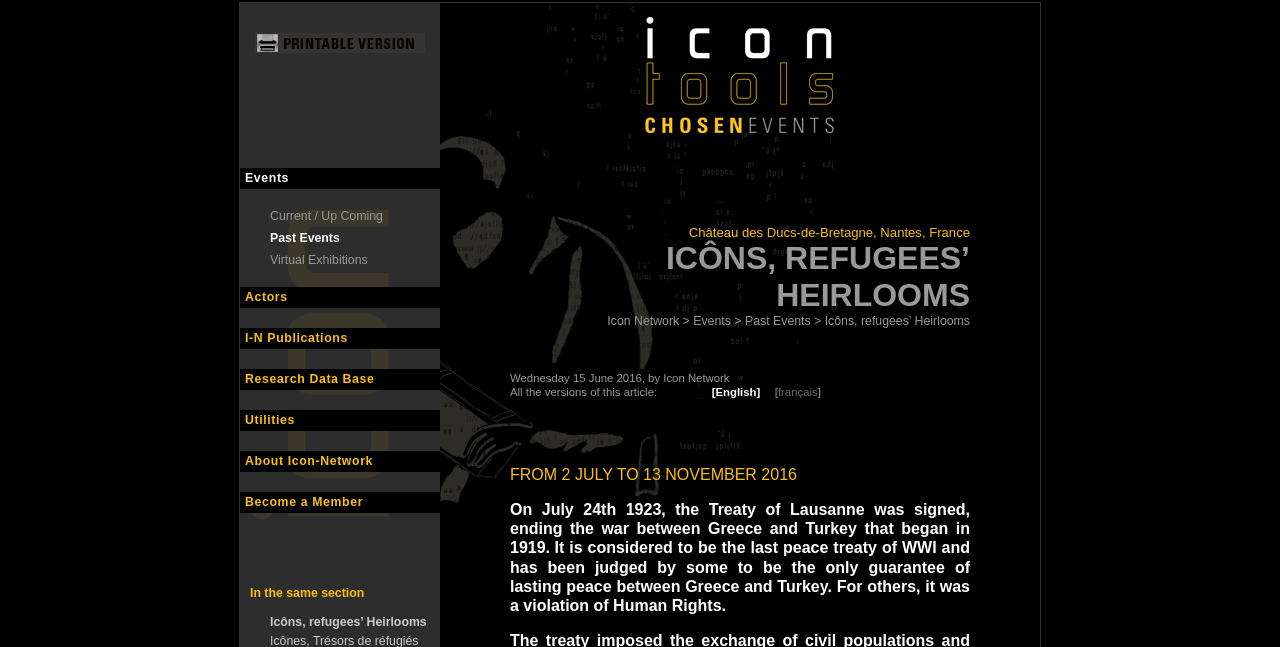Determine the bounding box coordinates of the area to click in order to meet this instruction: "Switch to French version".

[0.608, 0.597, 0.639, 0.615]